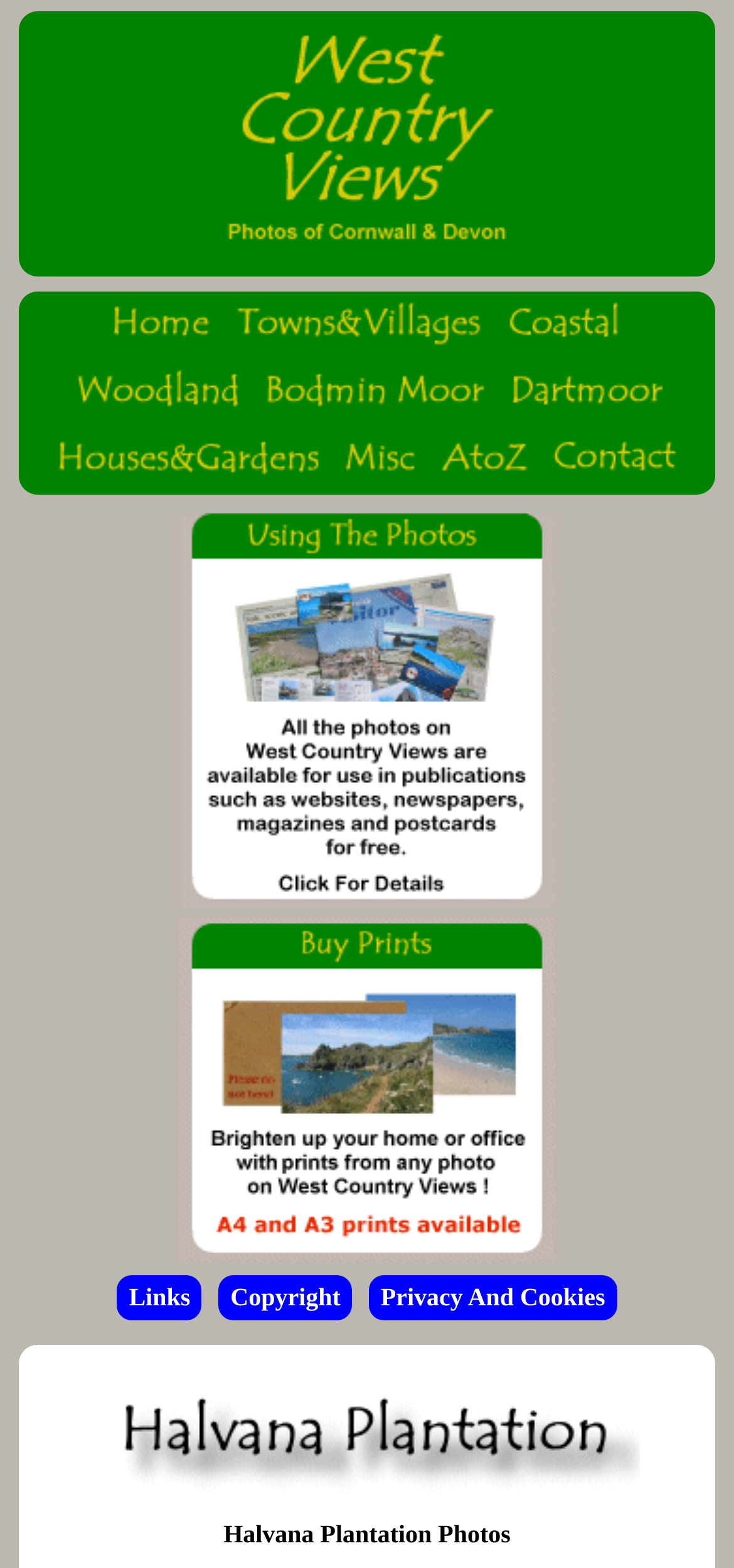Provide the bounding box for the UI element matching this description: "Cruise Ships".

None